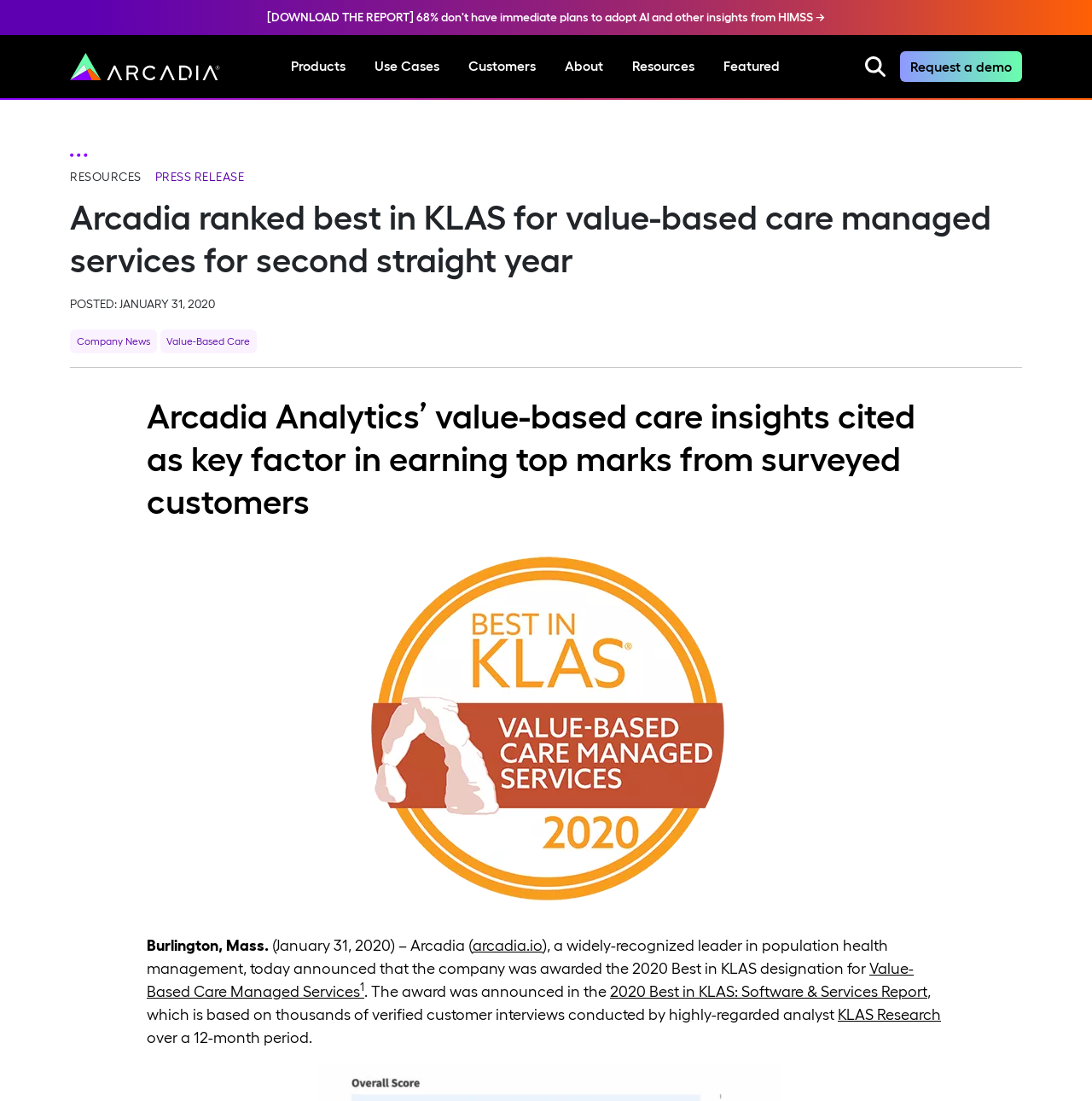Provide a thorough and detailed response to the question by examining the image: 
What is the award given to Arcadia?

The award given to Arcadia is the 2020 Best in KLAS designation for Value-Based Care Managed Services, which is announced in the 2020 Best in KLAS: Software & Services Report.